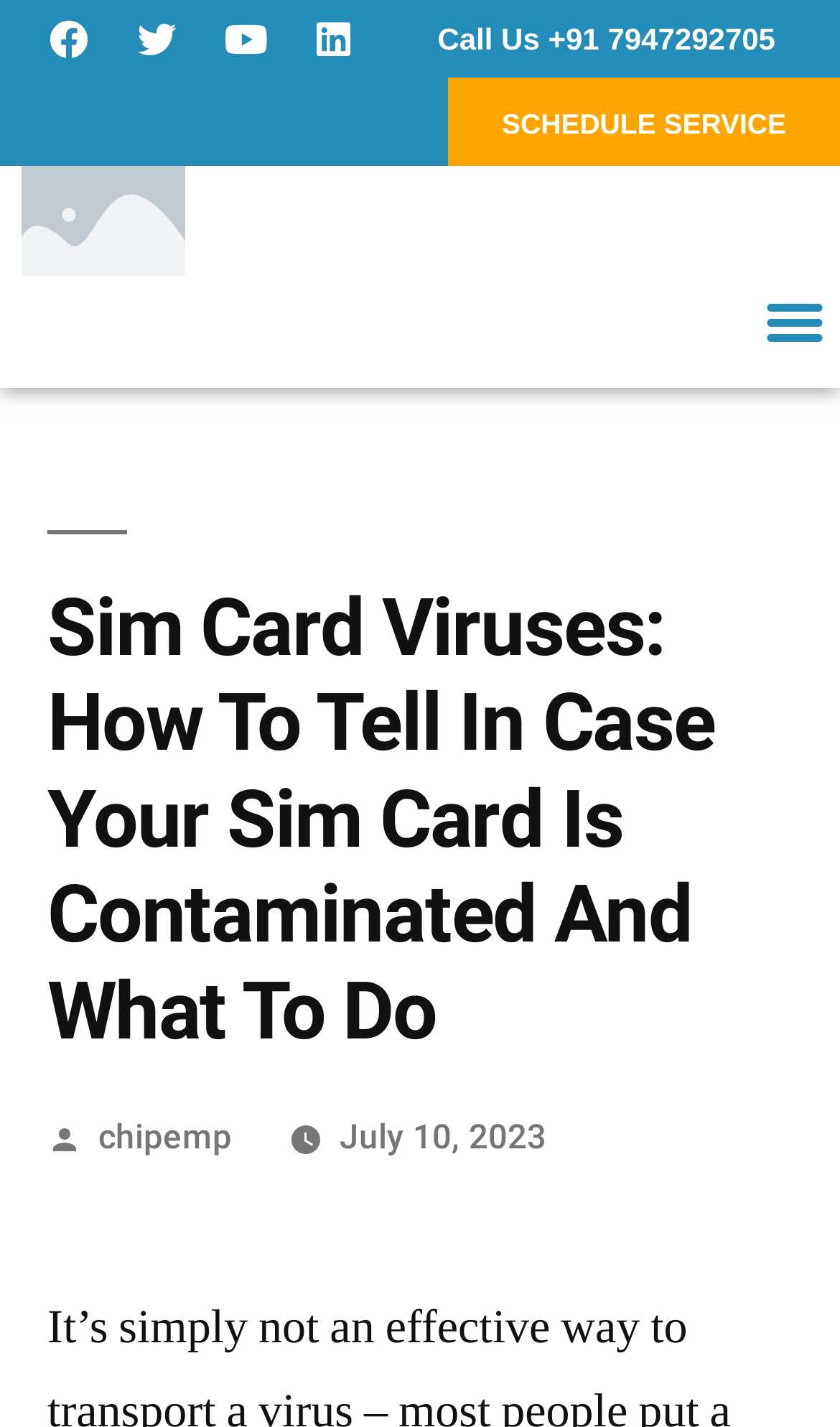Find and specify the bounding box coordinates that correspond to the clickable region for the instruction: "Open Facebook page".

[0.036, 0.0, 0.129, 0.054]